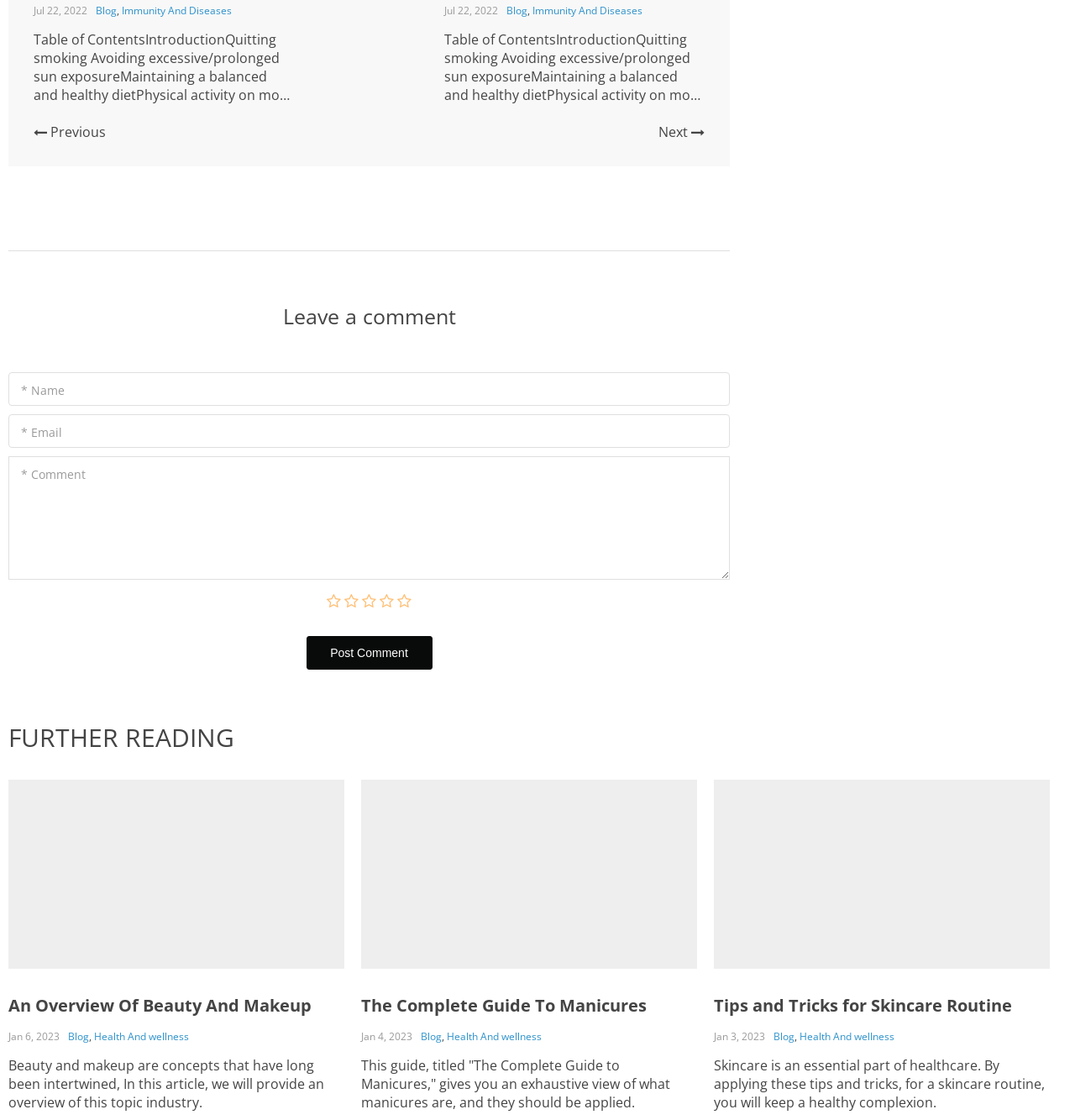Please find the bounding box coordinates (top-left x, top-left y, bottom-right x, bottom-right y) in the screenshot for the UI element described as follows: alt="The complete guide to manicures"

[0.336, 0.696, 0.648, 0.865]